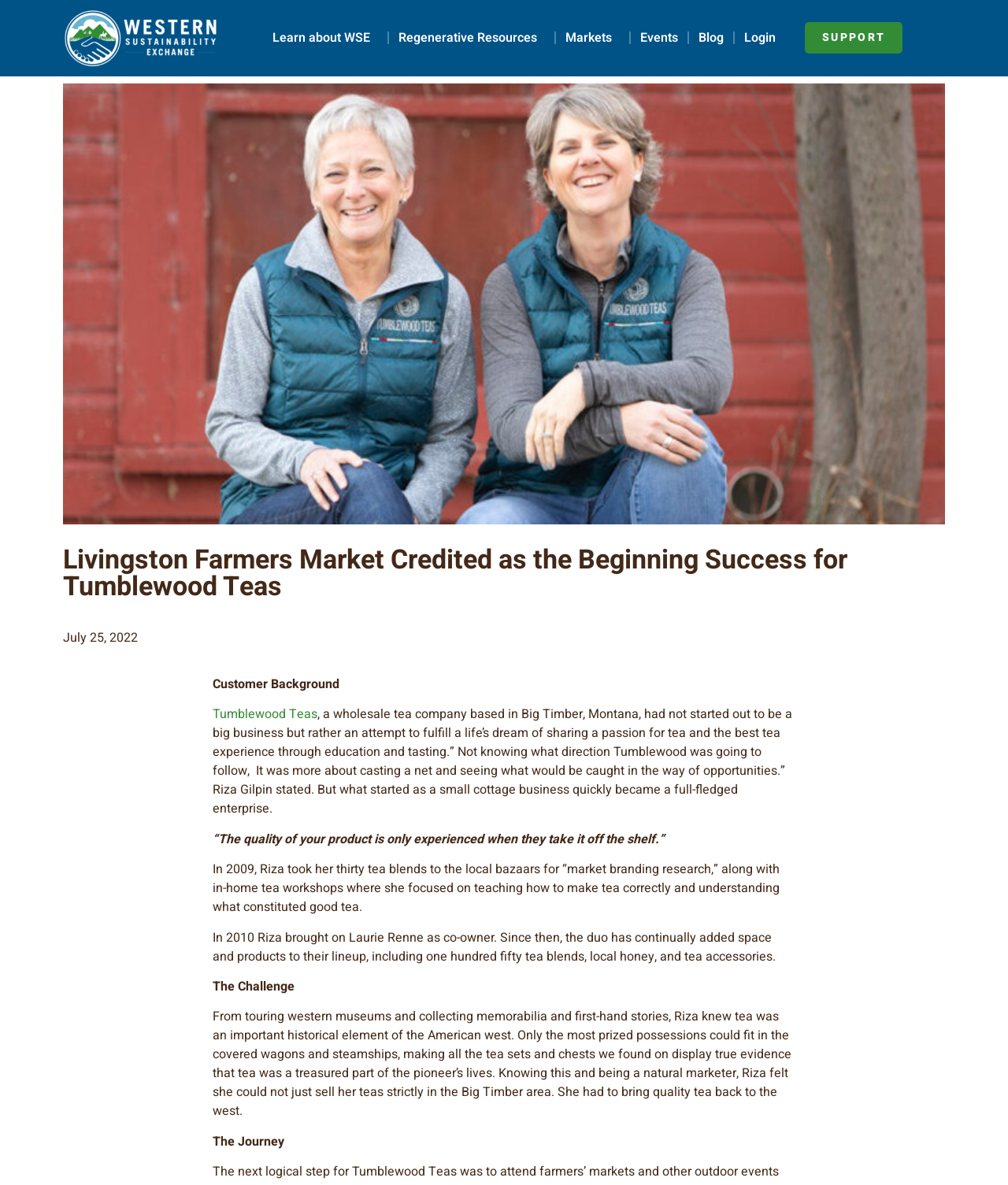Please specify the bounding box coordinates in the format (top-left x, top-left y, bottom-right x, bottom-right y), with values ranging from 0 to 1. Identify the bounding box for the UI component described as follows: Regenerative Resources

[0.386, 0.017, 0.55, 0.047]